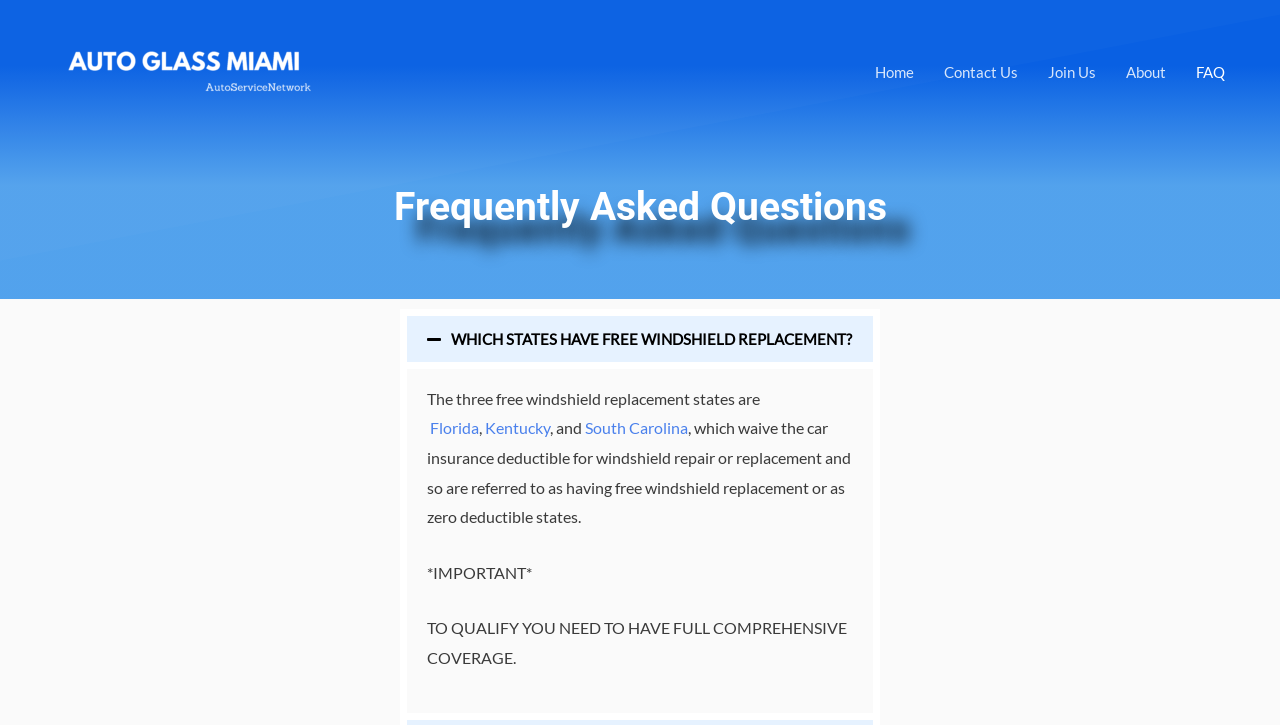Find the bounding box coordinates for the area that must be clicked to perform this action: "click on the 'Florida' link".

[0.336, 0.577, 0.374, 0.603]